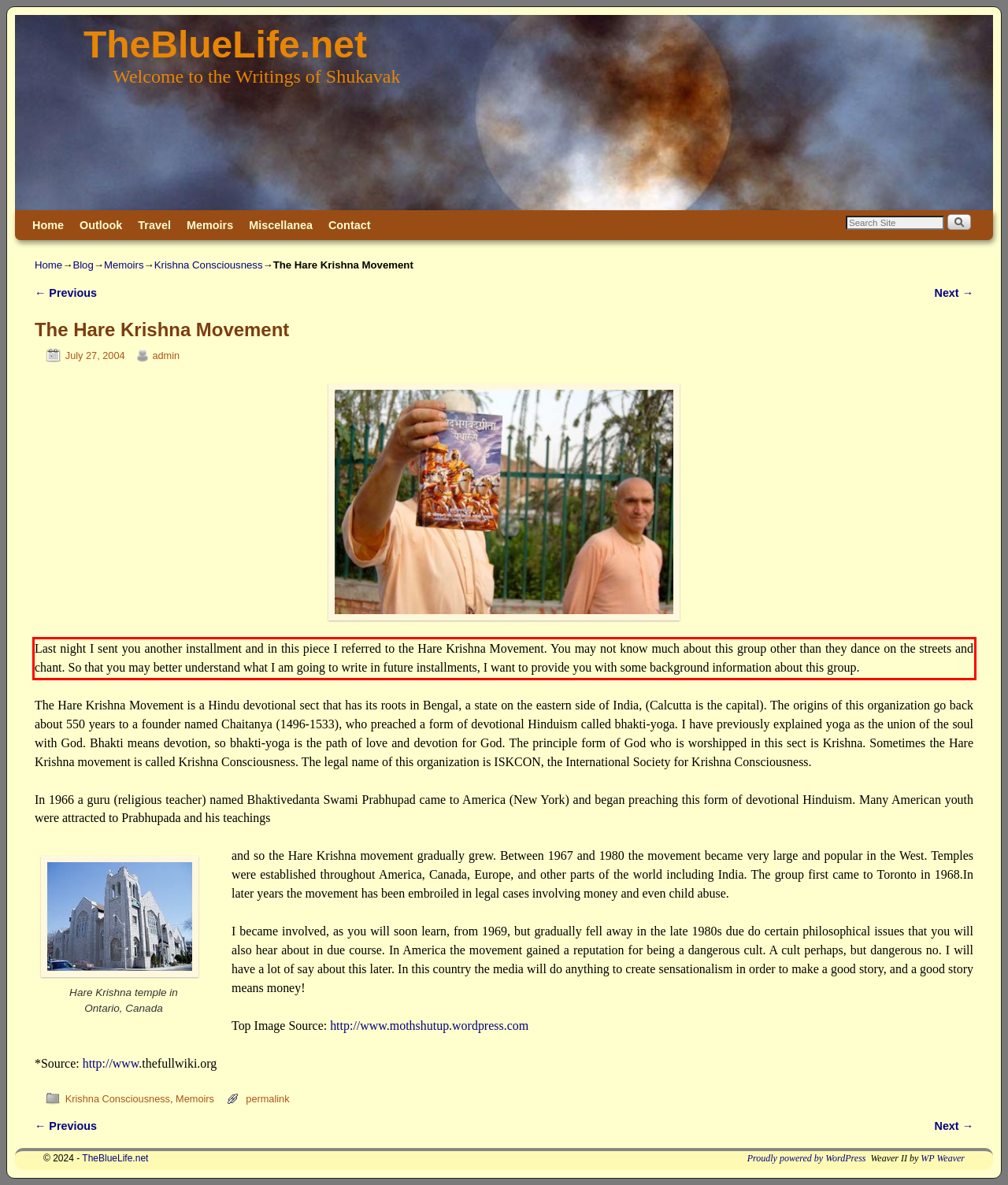You are provided with a webpage screenshot that includes a red rectangle bounding box. Extract the text content from within the bounding box using OCR.

Last night I sent you another installment and in this piece I referred to the Hare Krishna Movement. You may not know much about this group other than they dance on the streets and chant. So that you may better understand what I am going to write in future installments, I want to provide you with some background information about this group.